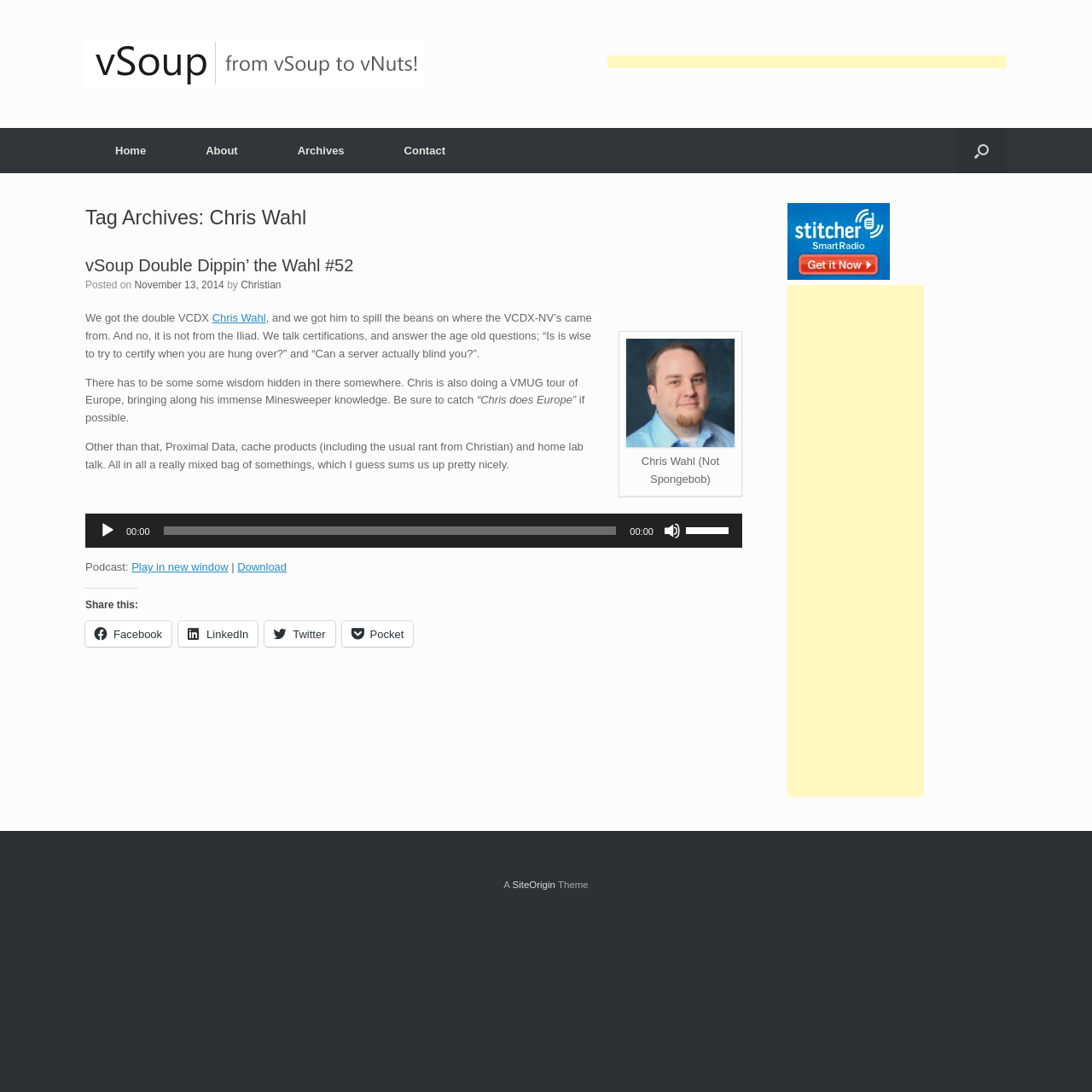Please find and provide the title of the webpage.

Tag Archives: Chris Wahl